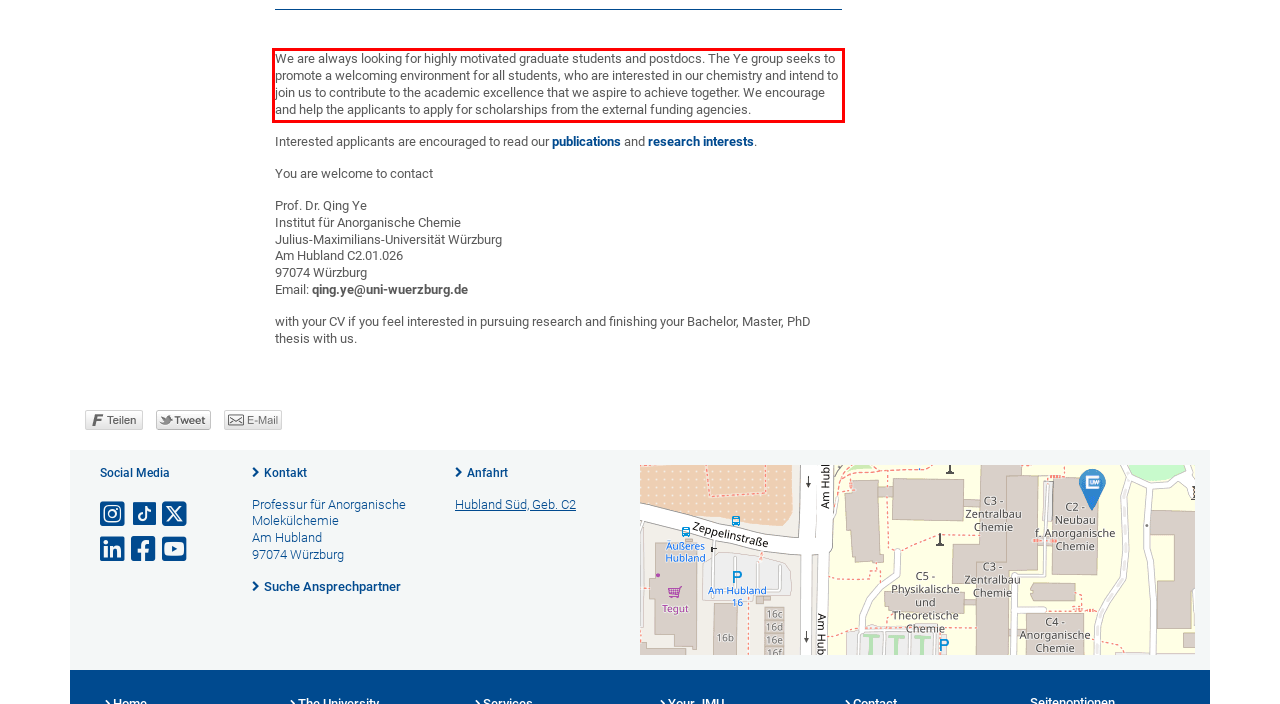Please look at the webpage screenshot and extract the text enclosed by the red bounding box.

We are always looking for highly motivated graduate students and postdocs. The Ye group seeks to promote a welcoming environment for all students, who are interested in our chemistry and intend to join us to contribute to the academic excellence that we aspire to achieve together. We encourage and help the applicants to apply for scholarships from the external funding agencies.